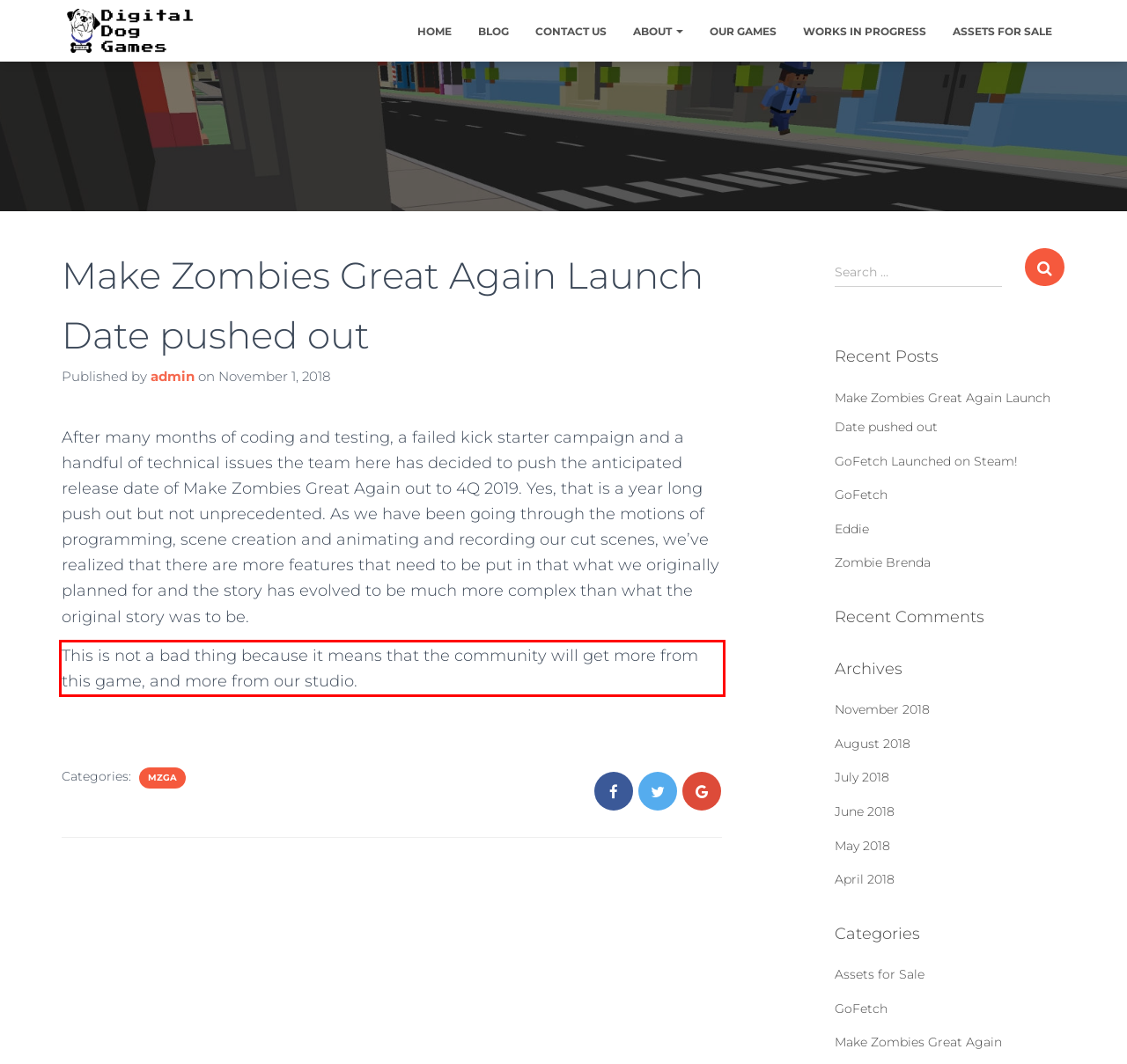With the given screenshot of a webpage, locate the red rectangle bounding box and extract the text content using OCR.

This is not a bad thing because it means that the community will get more from this game, and more from our studio.